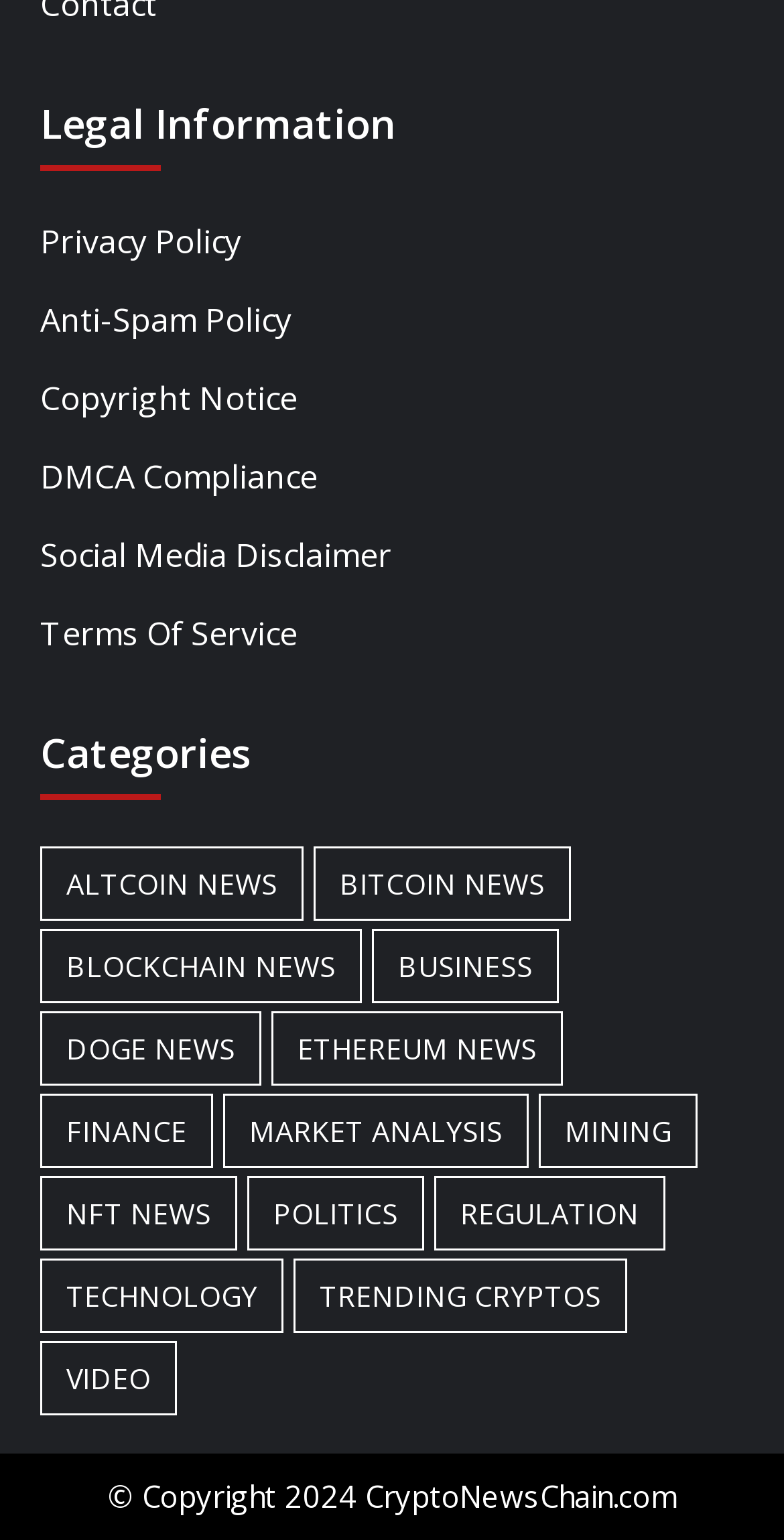Kindly determine the bounding box coordinates for the clickable area to achieve the given instruction: "Explore Blockchain News".

[0.051, 0.604, 0.462, 0.652]